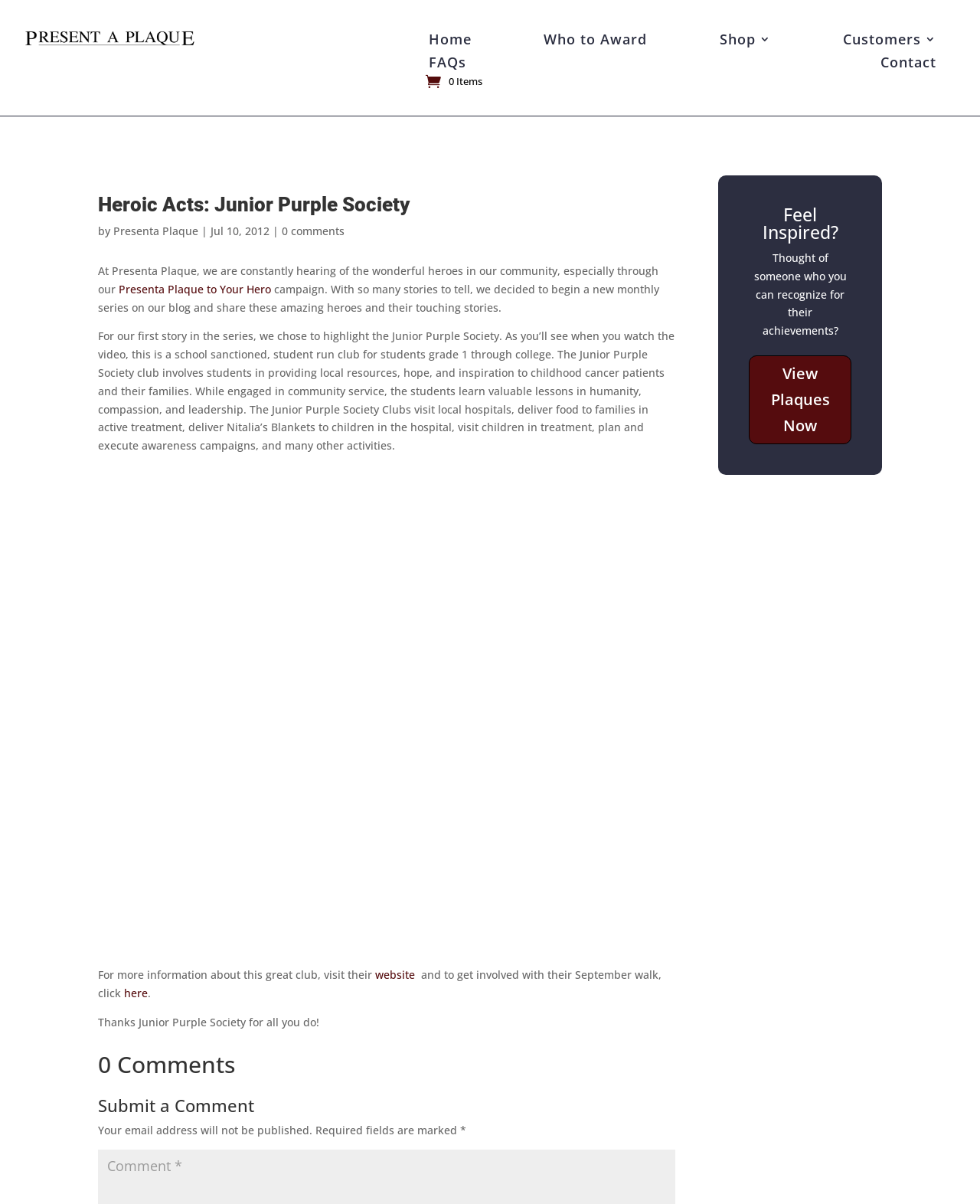Determine the bounding box coordinates of the UI element that matches the following description: "Who to Award". The coordinates should be four float numbers between 0 and 1 in the format [left, top, right, bottom].

[0.555, 0.028, 0.66, 0.042]